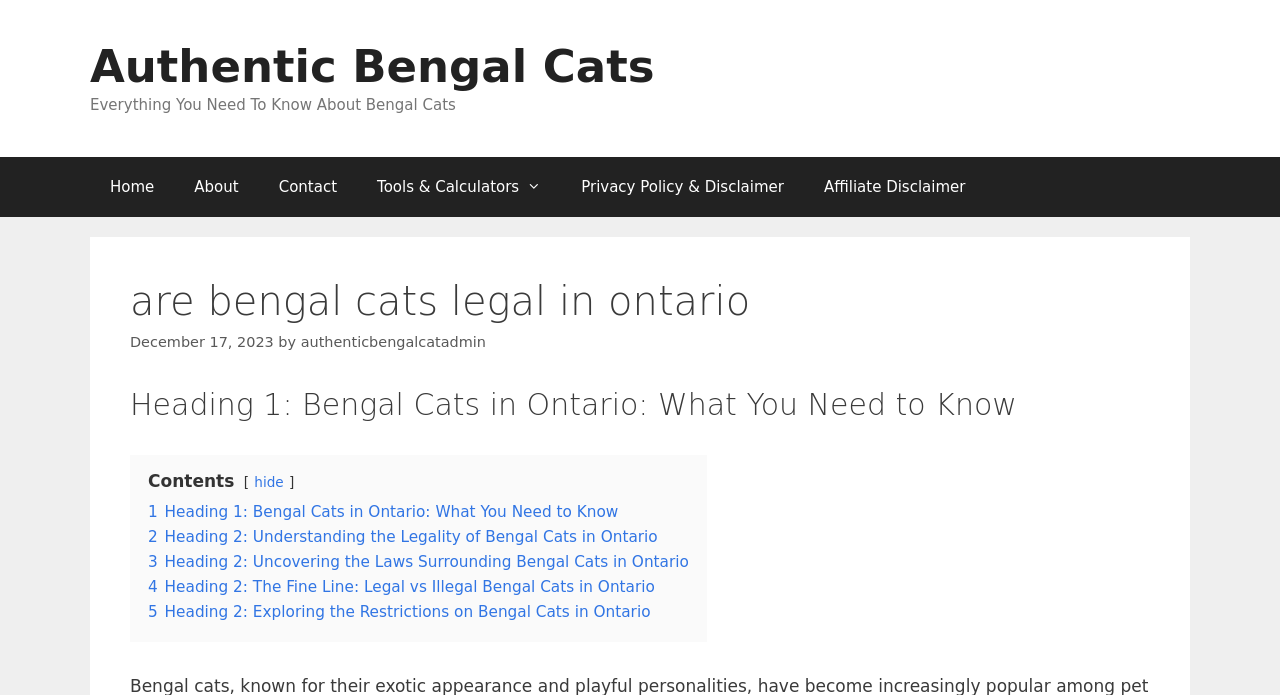Identify the bounding box coordinates of the clickable section necessary to follow the following instruction: "visit the contact page". The coordinates should be presented as four float numbers from 0 to 1, i.e., [left, top, right, bottom].

[0.202, 0.225, 0.279, 0.312]